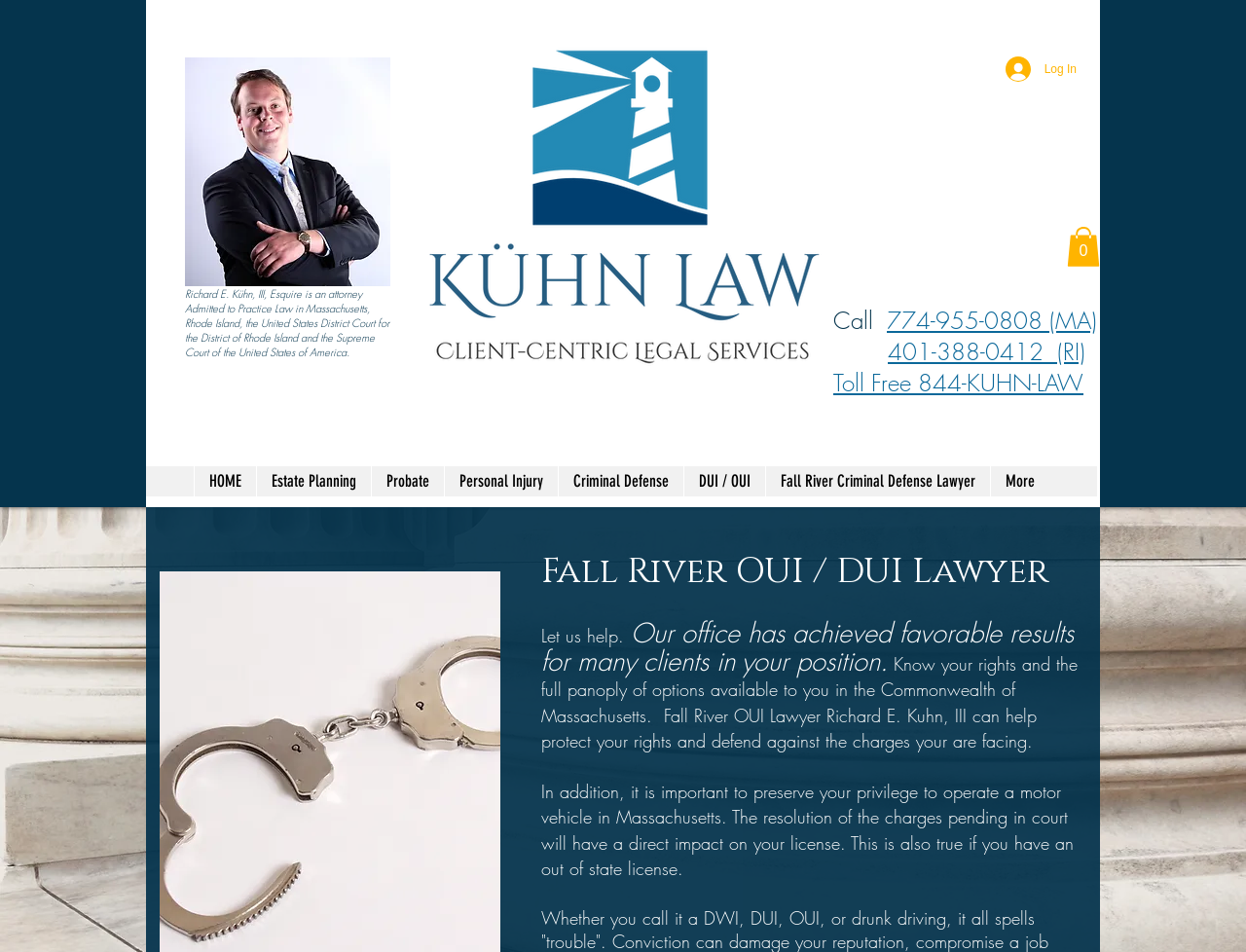Specify the bounding box coordinates for the region that must be clicked to perform the given instruction: "Log in to the website".

[0.796, 0.053, 0.875, 0.092]